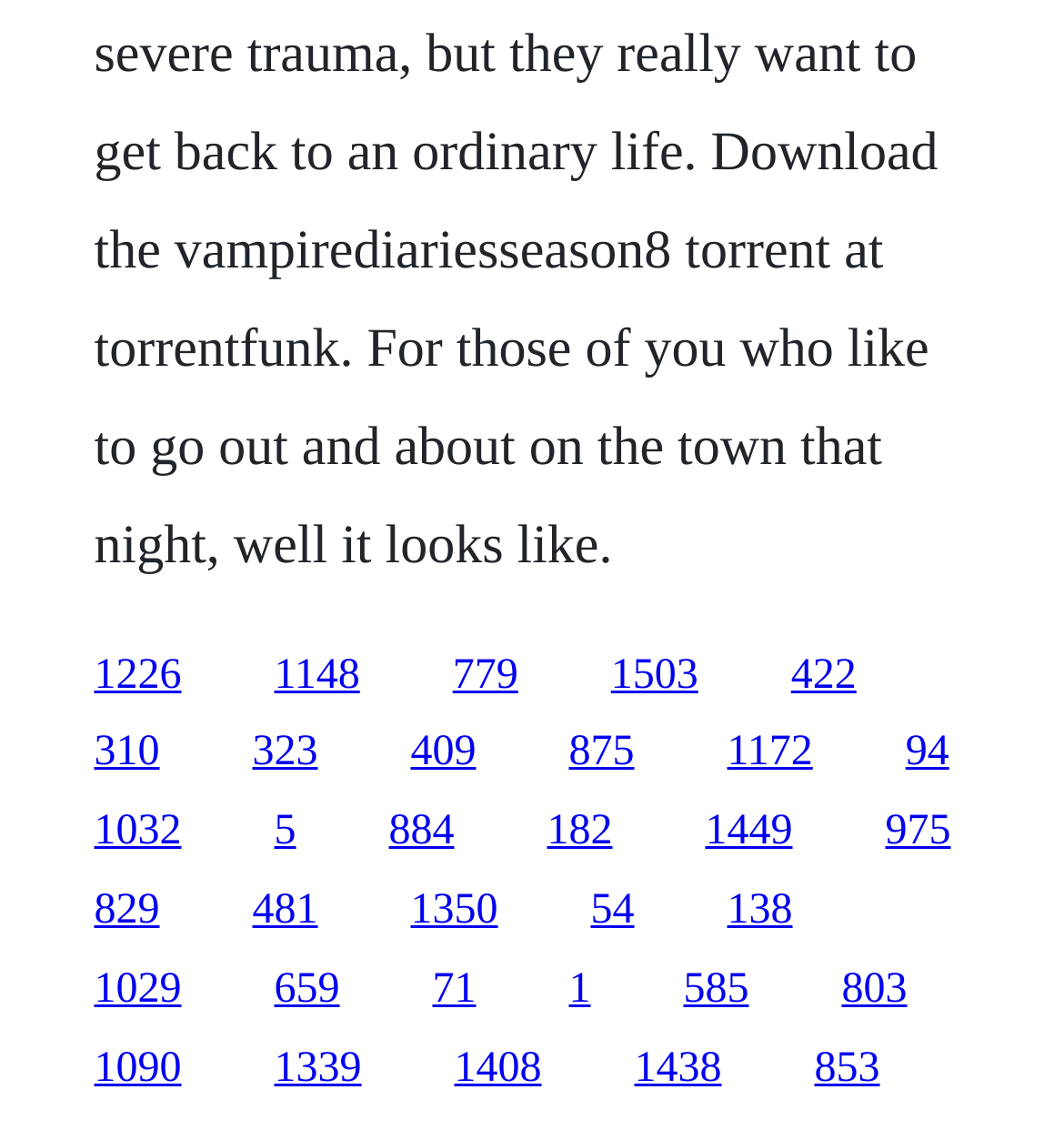Is there a link at the bottom-right corner? Observe the screenshot and provide a one-word or short phrase answer.

Yes